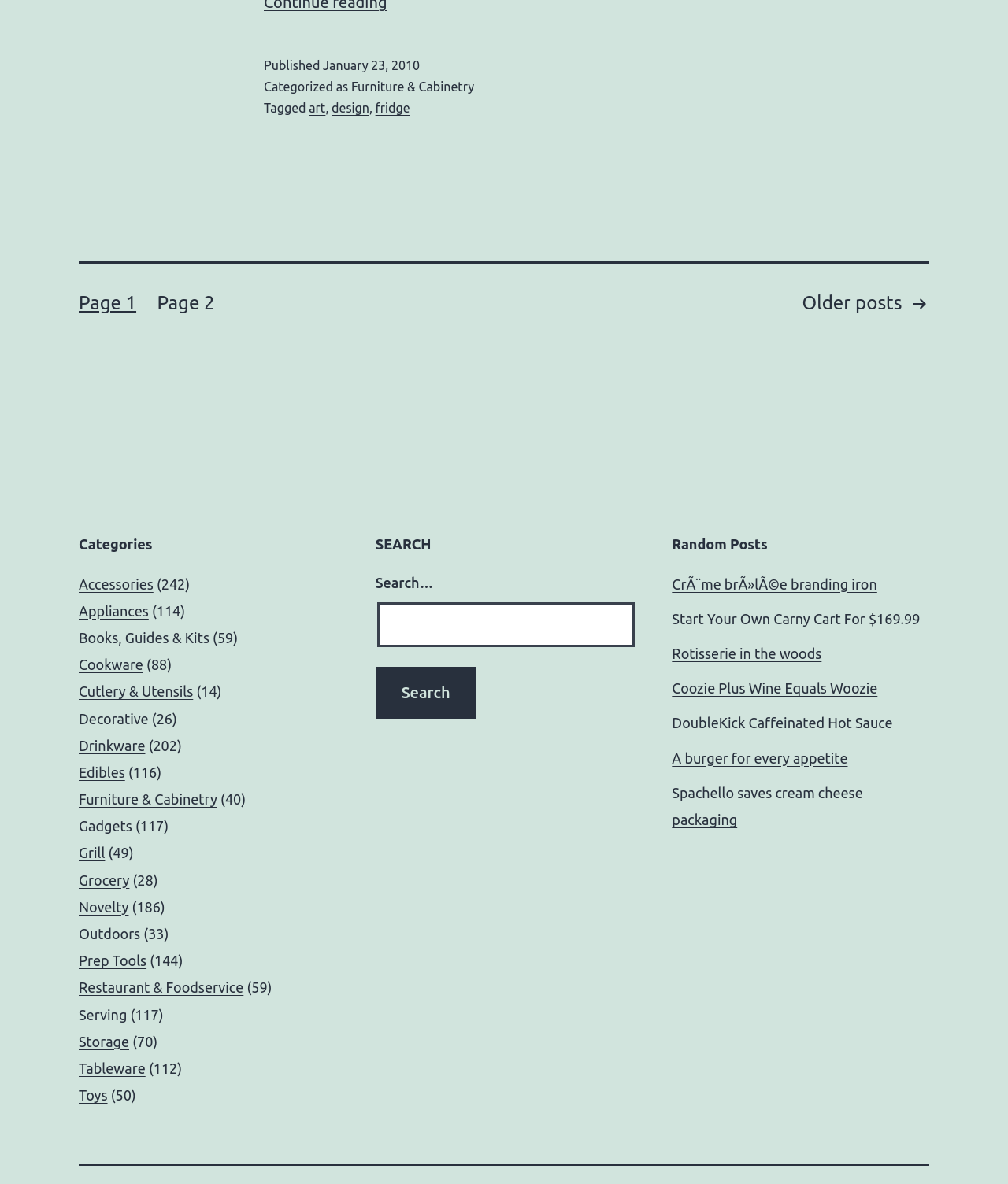What is the title of the first random post? Analyze the screenshot and reply with just one word or a short phrase.

Crème brûlée branding iron